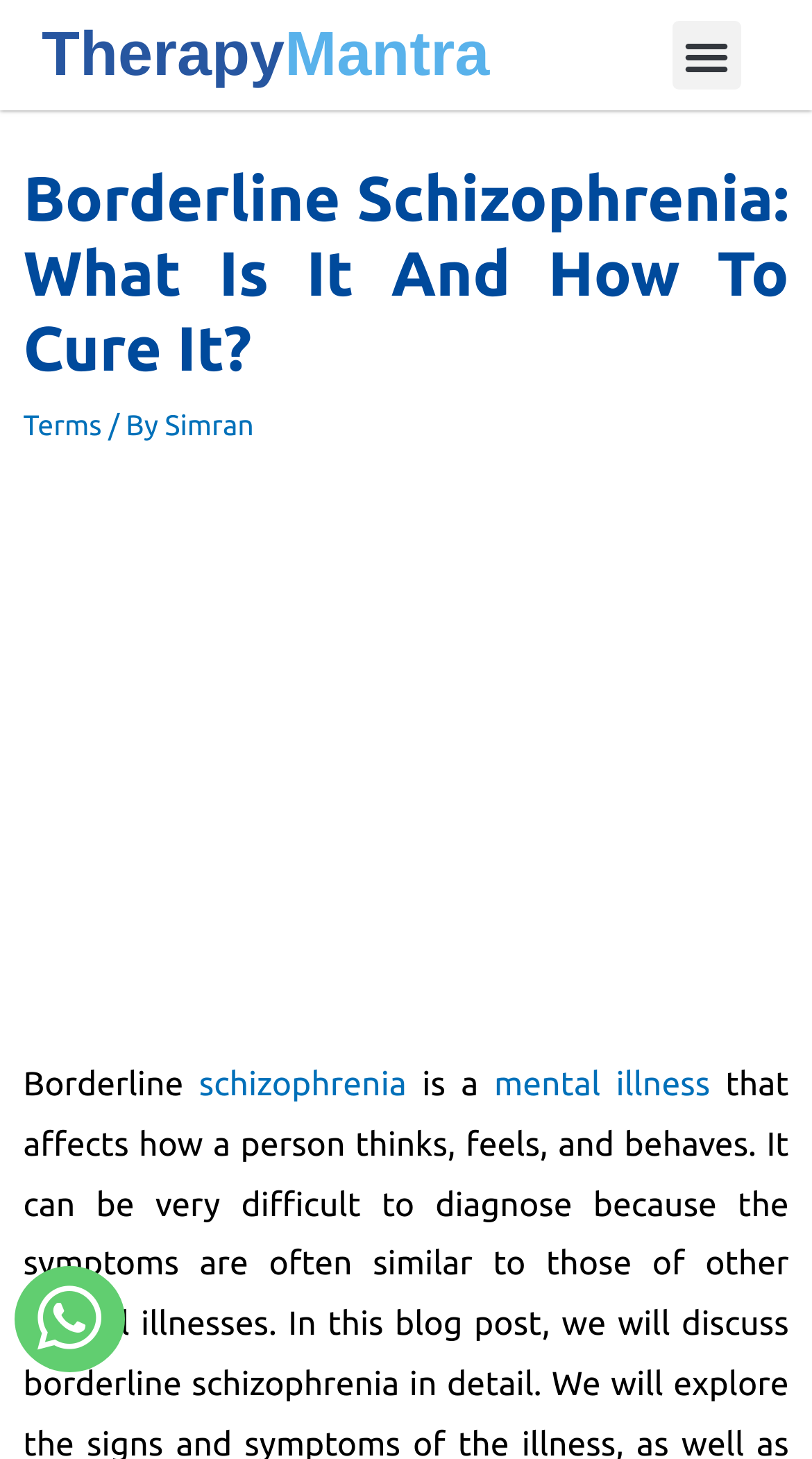Determine the bounding box of the UI component based on this description: "mental illness". The bounding box coordinates should be four float values between 0 and 1, i.e., [left, top, right, bottom].

[0.608, 0.731, 0.874, 0.757]